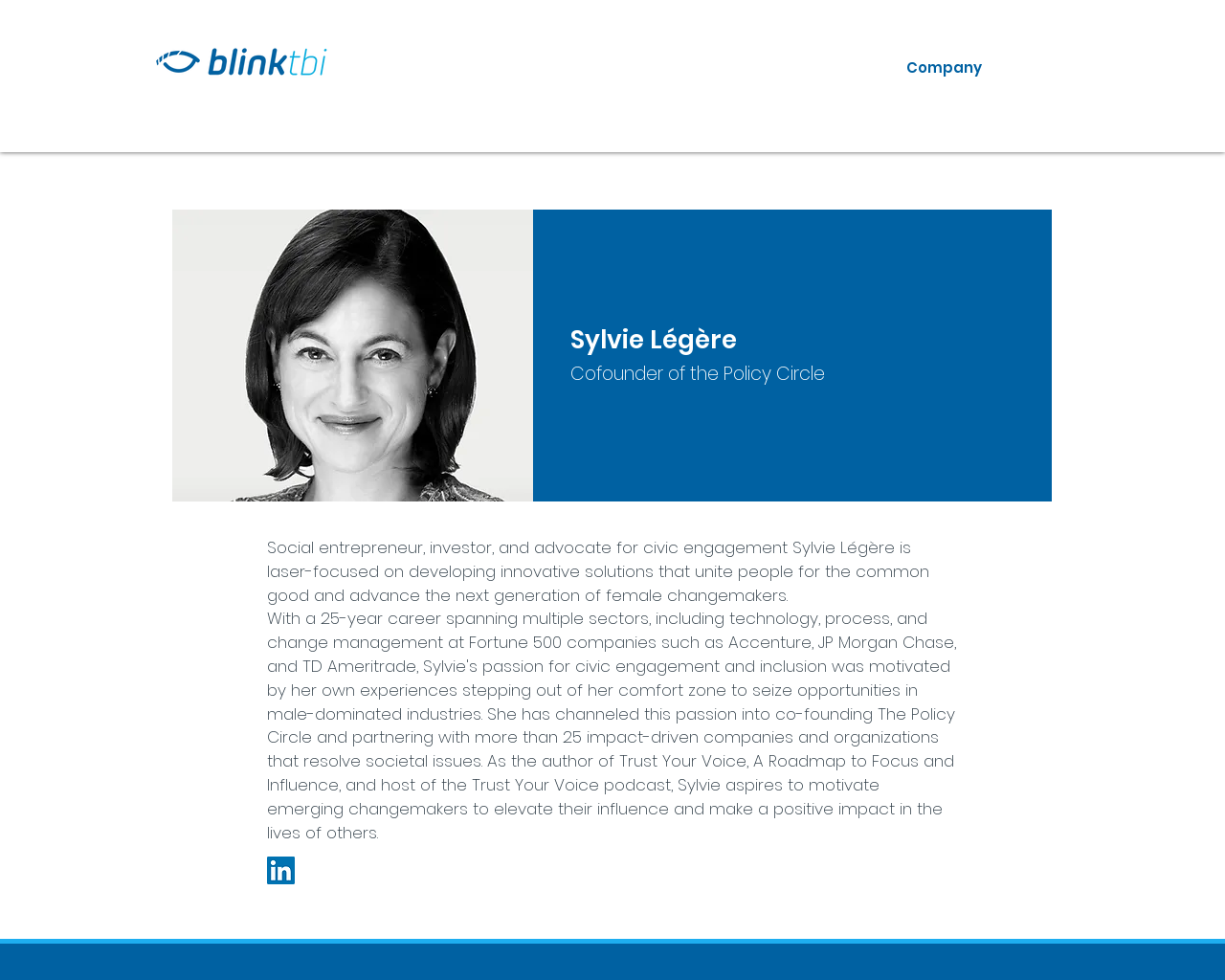Predict the bounding box coordinates for the UI element described as: "Company". The coordinates should be four float numbers between 0 and 1, presented as [left, top, right, bottom].

[0.728, 0.047, 0.832, 0.091]